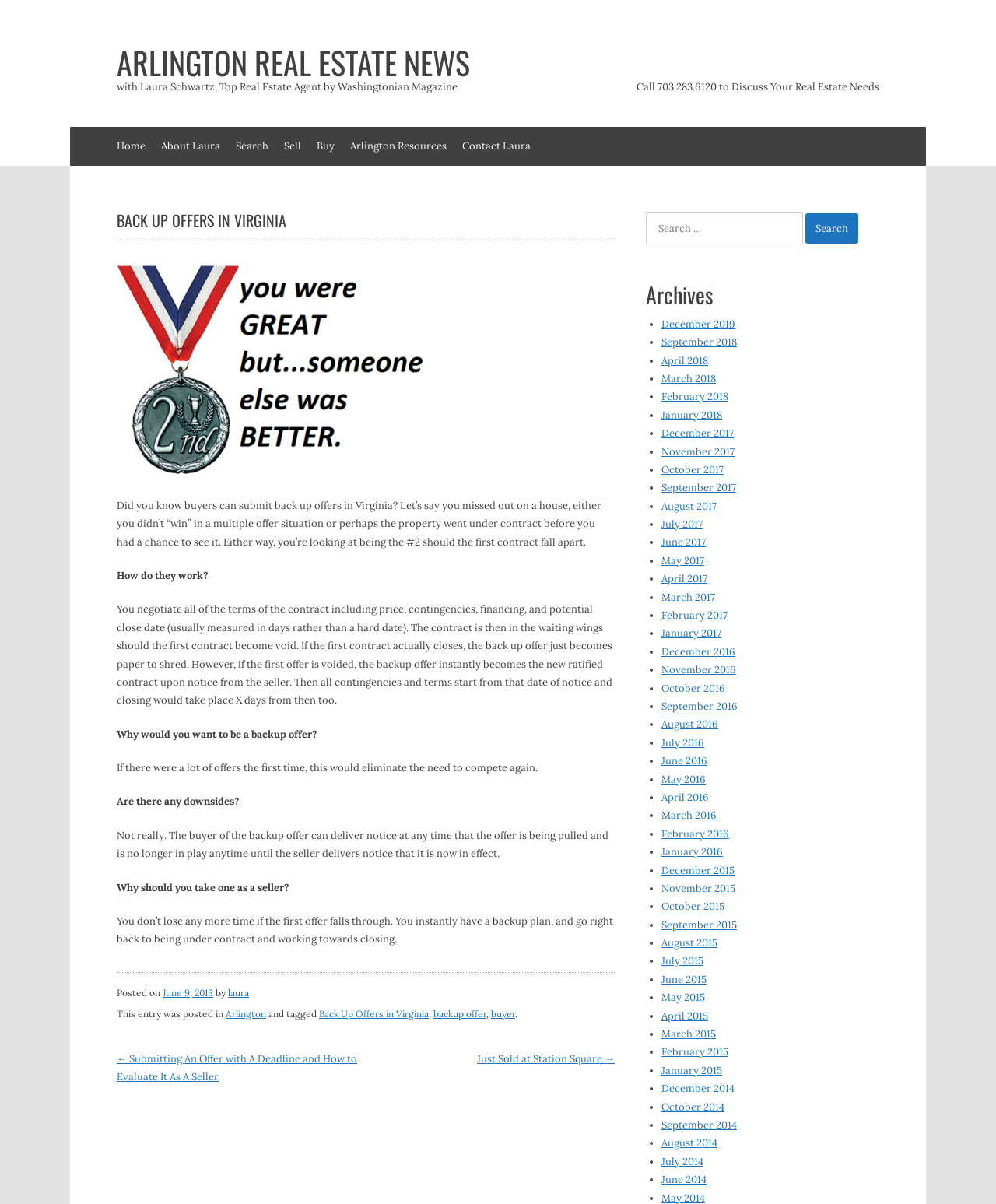What is the topic of the article?
From the details in the image, provide a complete and detailed answer to the question.

The topic of the article is 'Back Up Offers in Virginia' which is mentioned in the heading of the article and also in the meta description of the webpage.